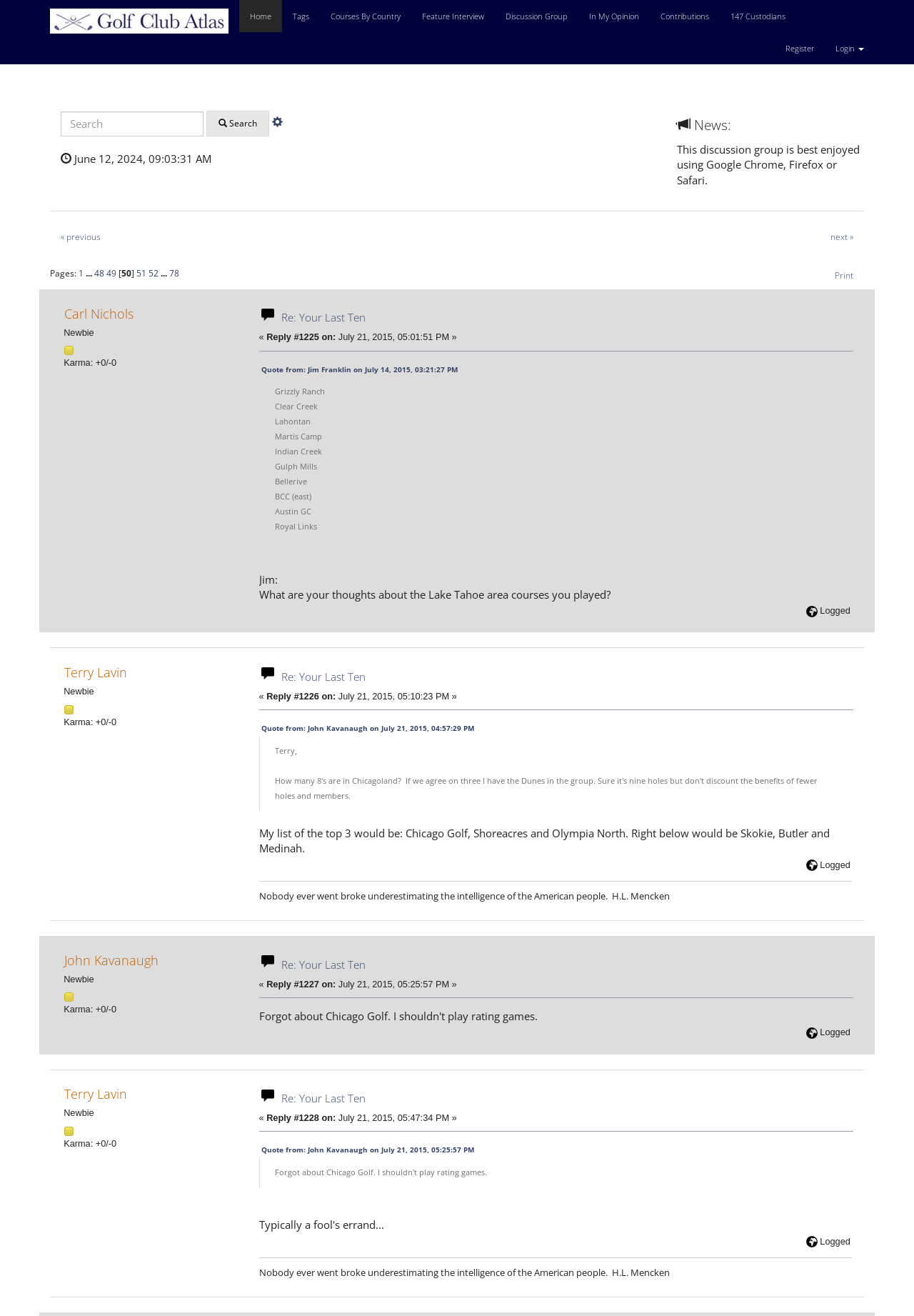Please locate the bounding box coordinates of the element's region that needs to be clicked to follow the instruction: "Register an account". The bounding box coordinates should be provided as four float numbers between 0 and 1, i.e., [left, top, right, bottom].

[0.848, 0.024, 0.902, 0.049]